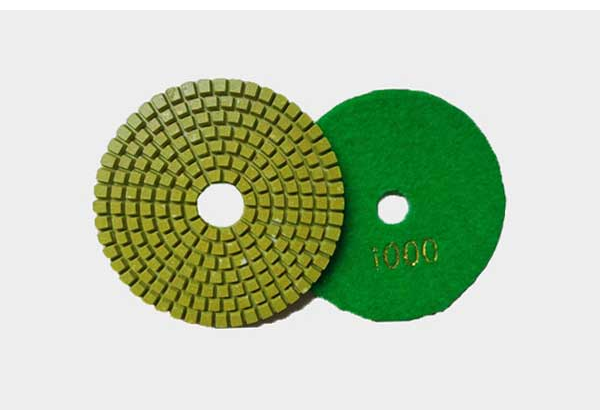Please analyze the image and provide a thorough answer to the question:
What type of materials can these pads achieve a high-gloss finish on?

According to the caption, these pads are essential tools for achieving a high-gloss finish on materials like marble, ceramics, and glass, making them invaluable in construction and renovation projects.